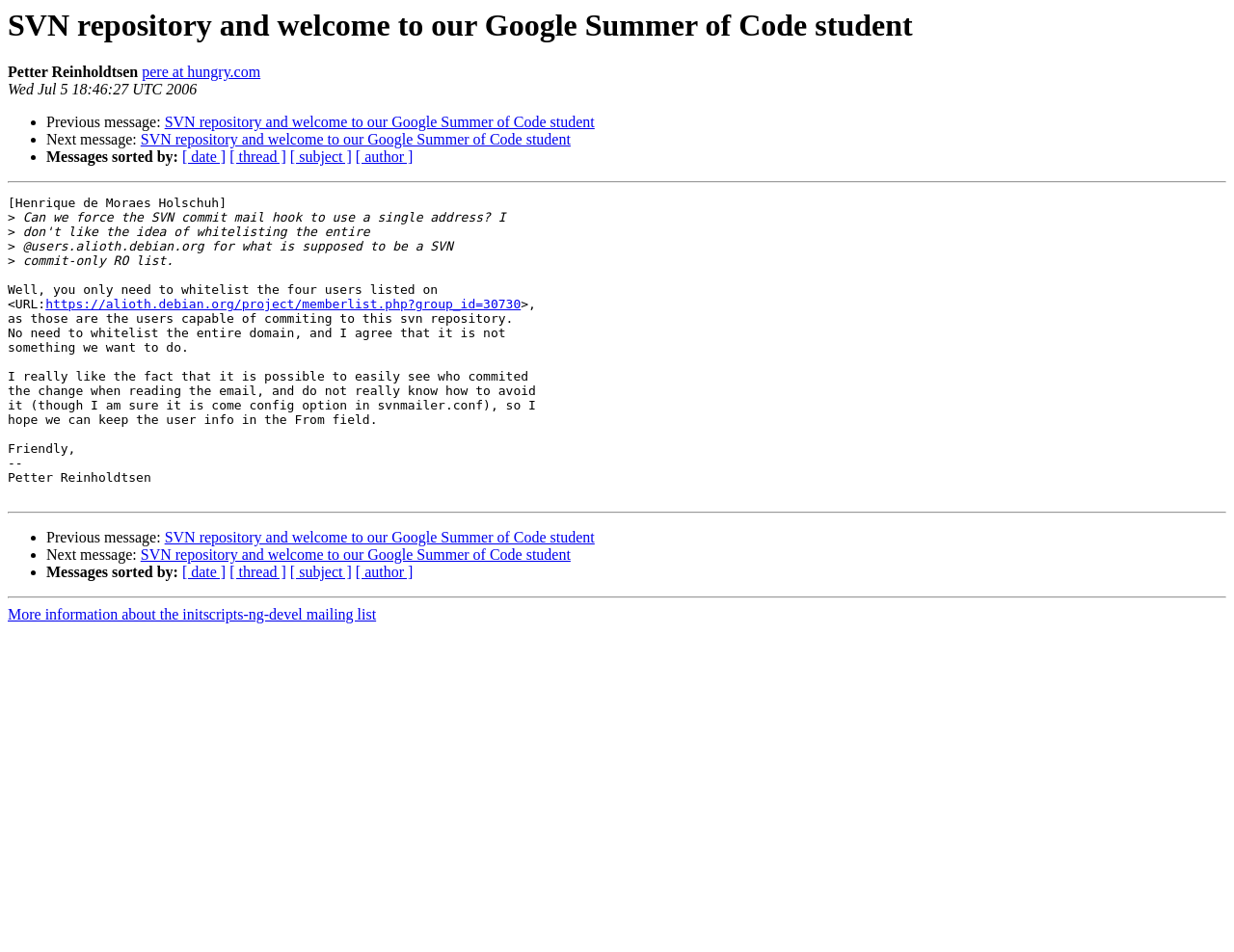Locate the bounding box coordinates of the clickable region to complete the following instruction: "Visit the URL of member list."

[0.037, 0.312, 0.422, 0.327]